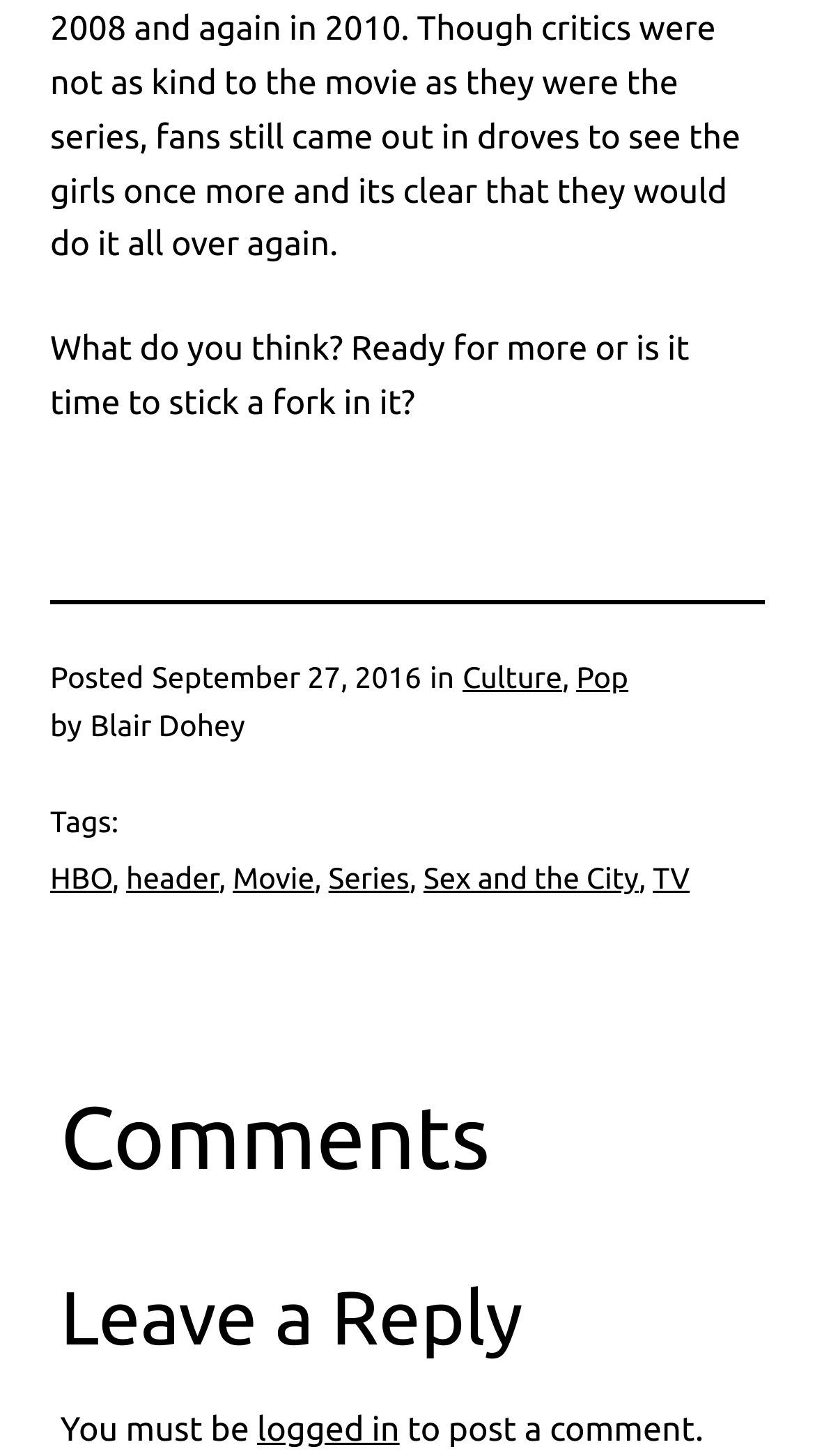Indicate the bounding box coordinates of the clickable region to achieve the following instruction: "Click the 'Leave a Reply' heading."

[0.074, 0.87, 0.926, 0.942]